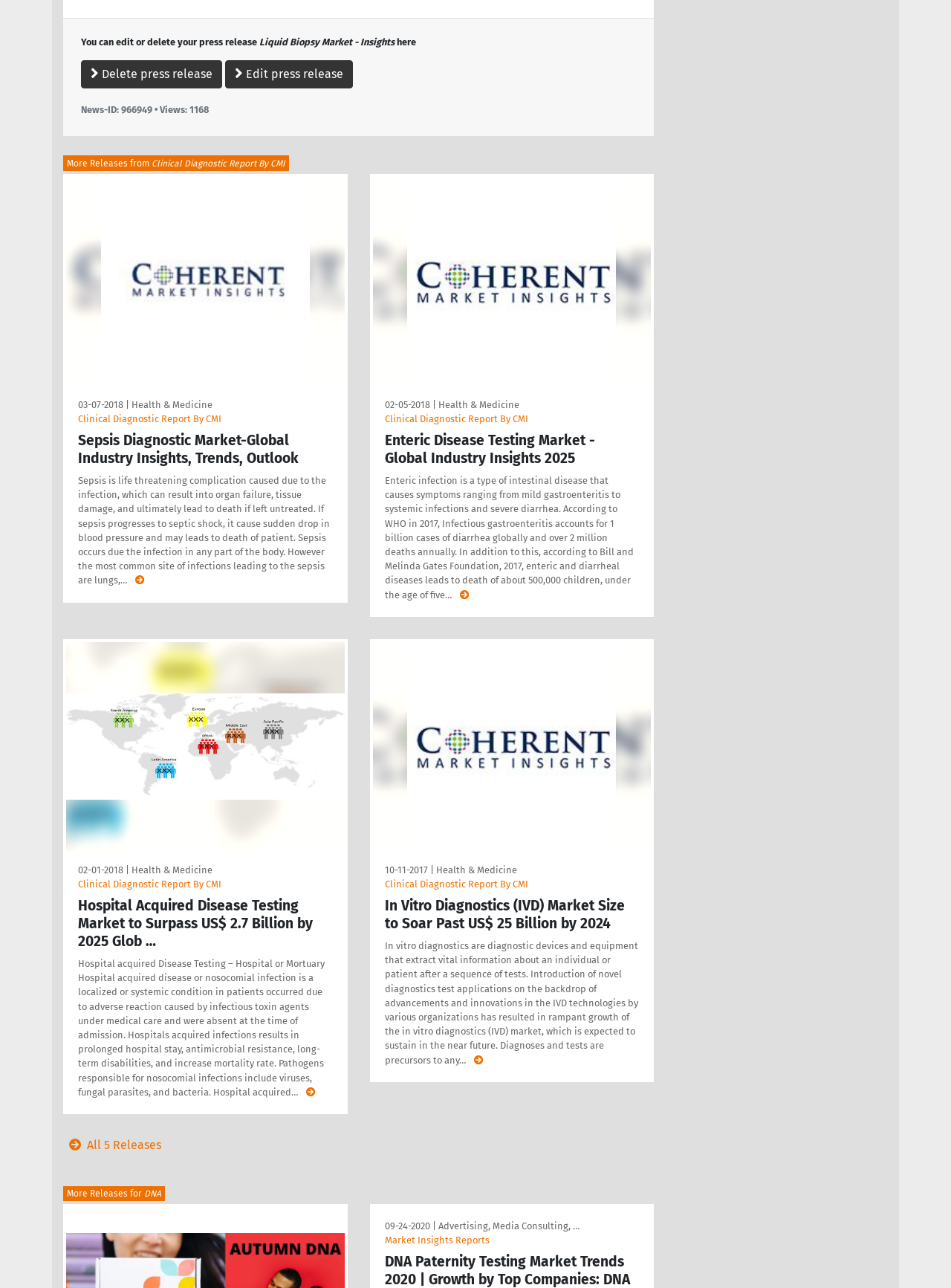Find the bounding box coordinates of the element to click in order to complete the given instruction: "Edit press release."

[0.237, 0.047, 0.371, 0.068]